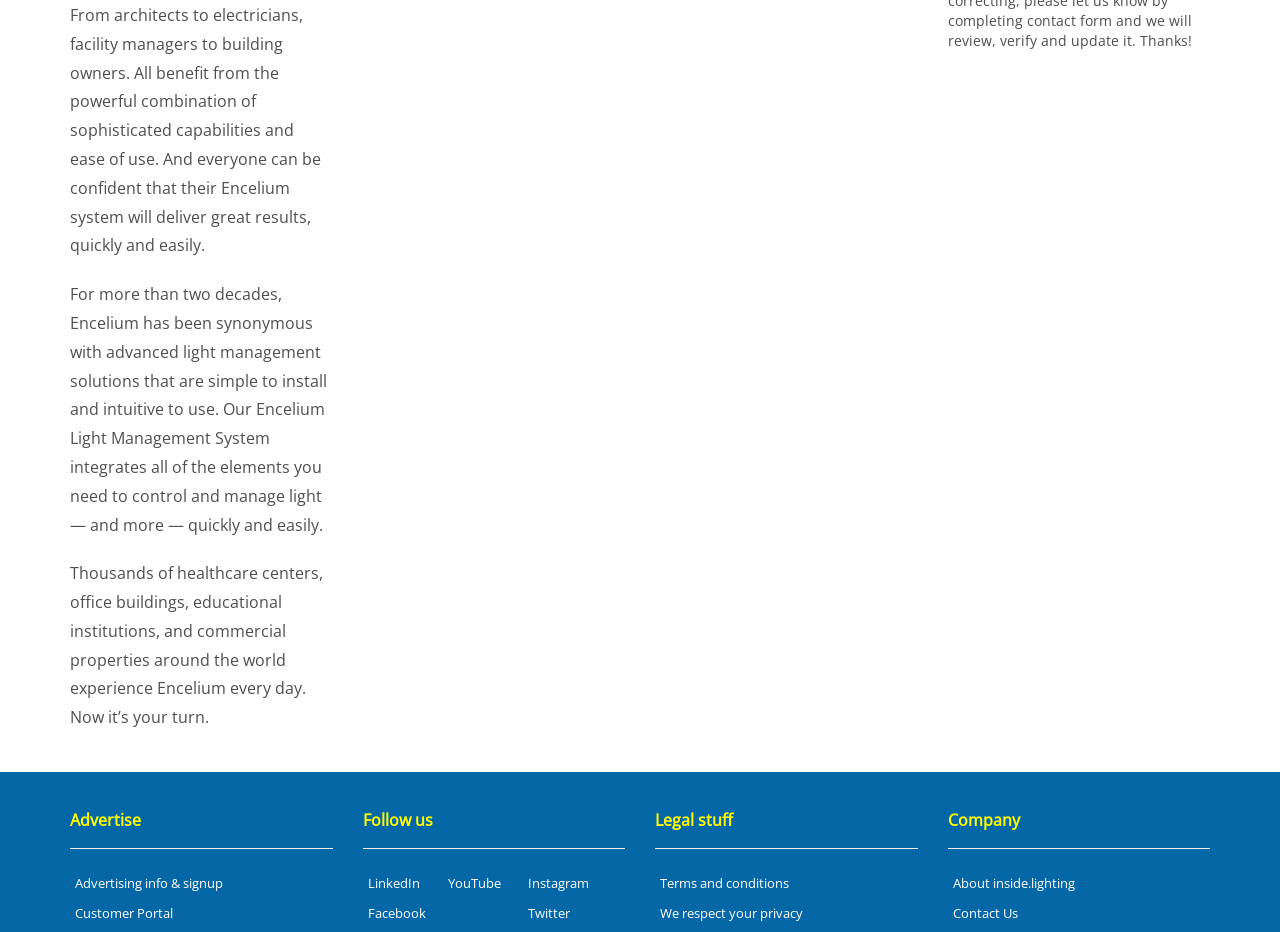Find the bounding box of the UI element described as follows: "Instagram".

[0.412, 0.938, 0.46, 0.957]